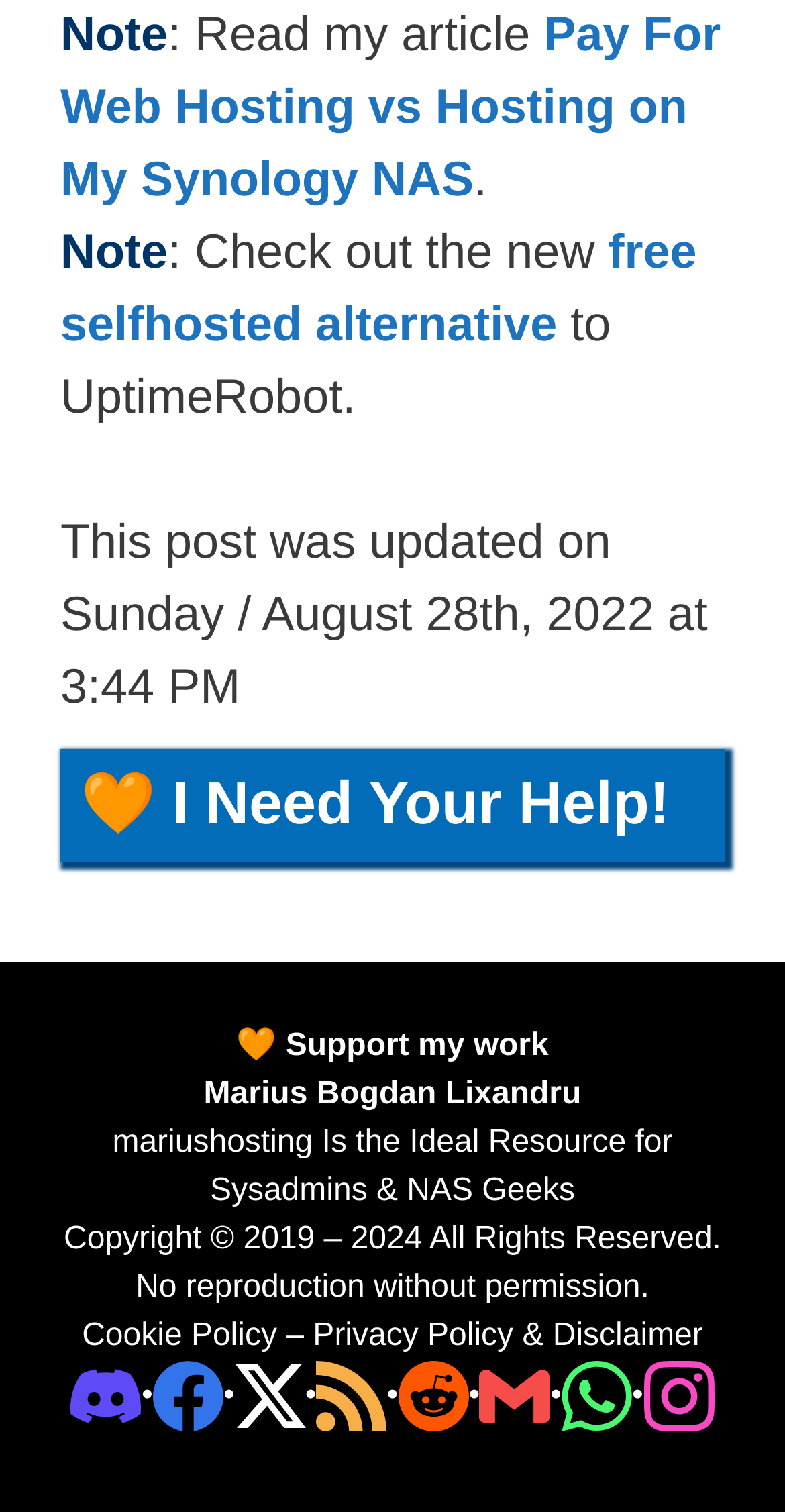What is the call to action in the heading?
Provide a fully detailed and comprehensive answer to the question.

The call to action in the heading is 'I Need Your Help!' which is mentioned in the heading element with an emoji '🧡' located in the middle of the webpage.